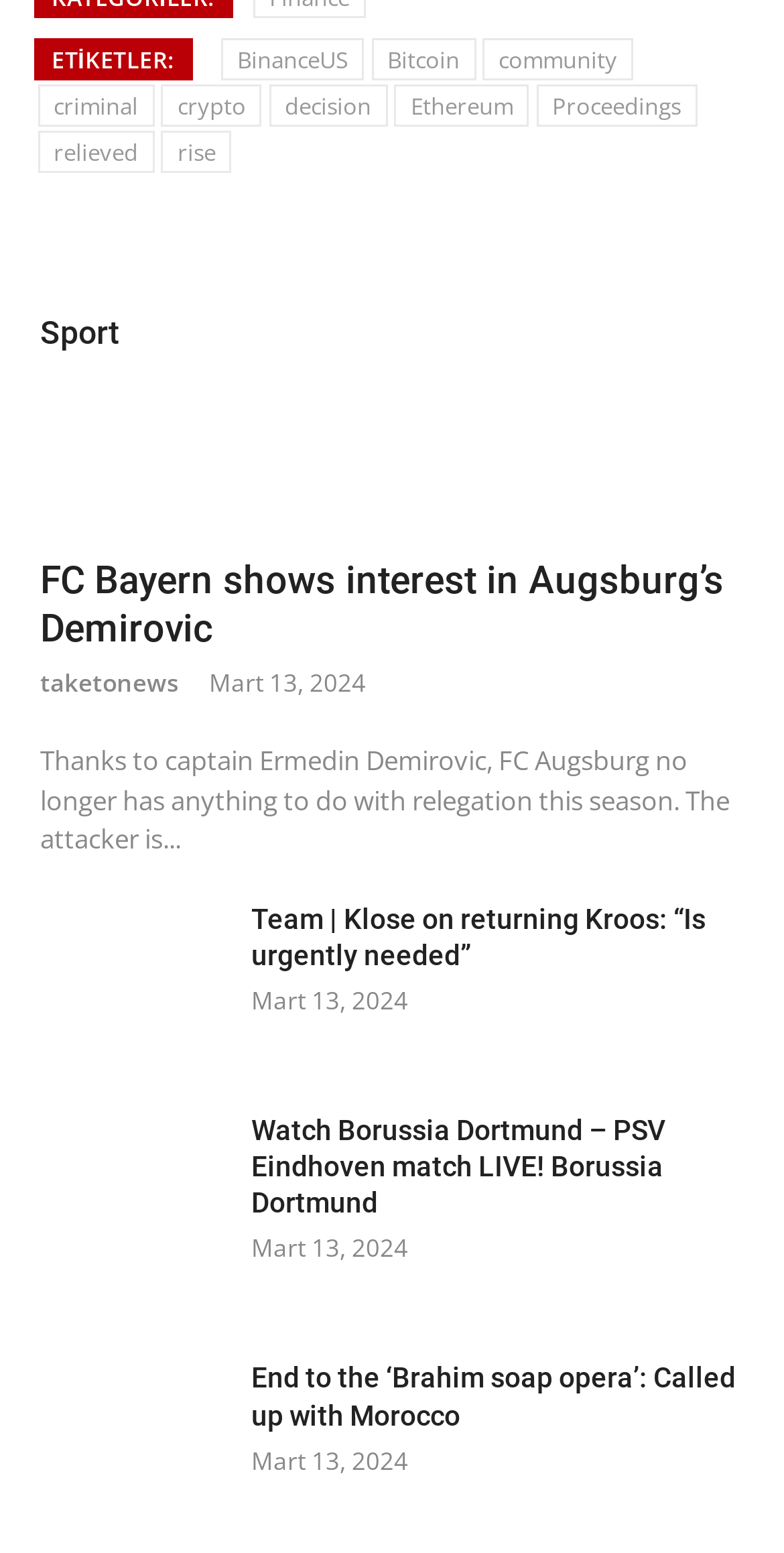Using the details in the image, give a detailed response to the question below:
What is the main topic of the webpage?

The main topic of the webpage is 'Sport' because there is a heading element with the text 'Sport' at the top of the webpage, and the articles below it are related to sports news.